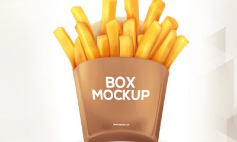Generate a comprehensive caption that describes the image.

This image showcases a creatively designed mockup of a French fries box, filled to the brim with golden, crispy fries. The box features a sleek, modern design in a warm brown color, prominently displaying the text "BOX MOCKUP" in bold, white letters. The composition highlights the fries at various heights, emphasizing their texture and appeal, set against a clean, minimalistic background that enhances the overall aesthetic. This design serves as an enticing visual representation ideal for showcasing packaging concepts in the food industry or for promotional purposes.